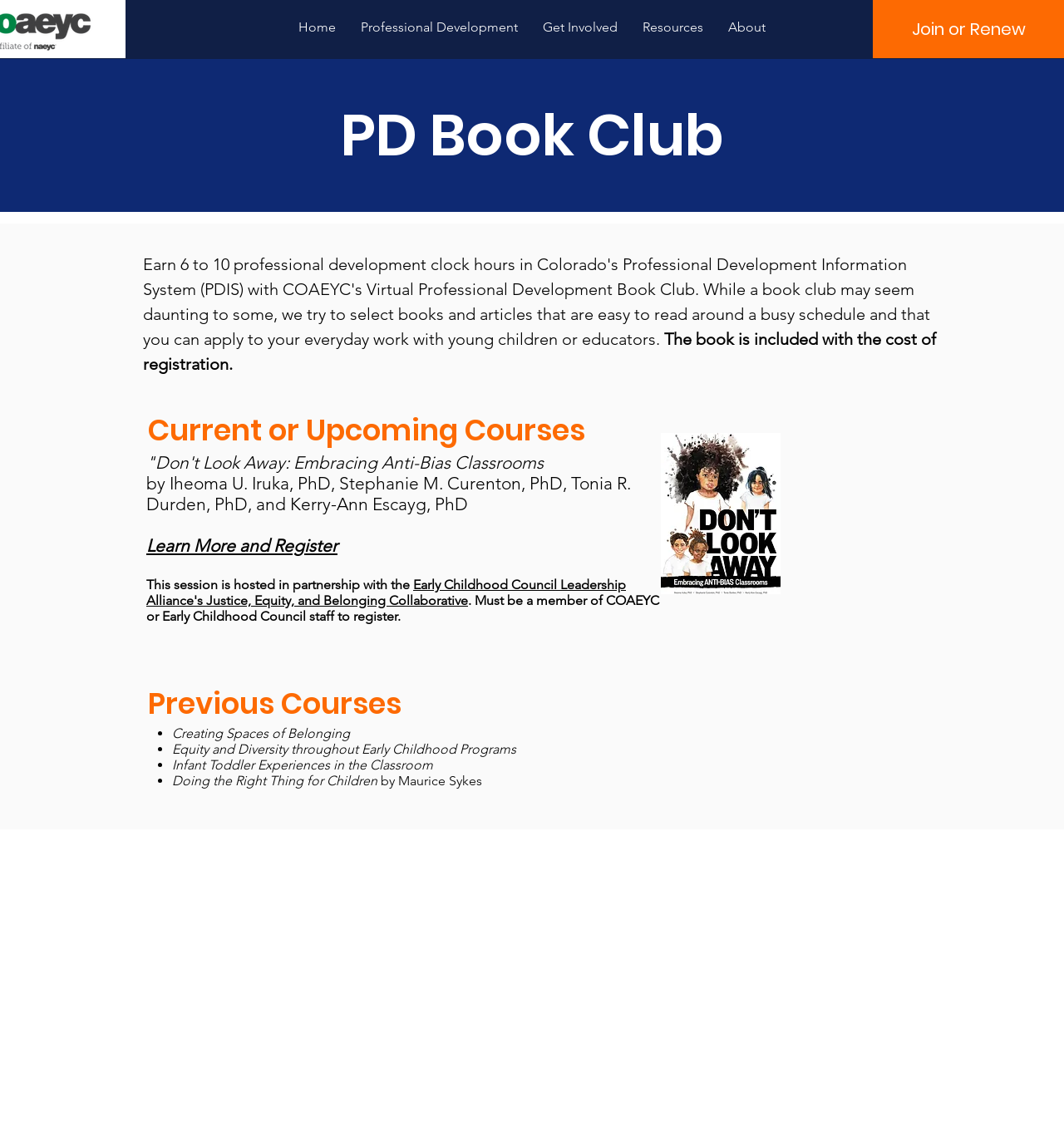Please locate the bounding box coordinates of the element's region that needs to be clicked to follow the instruction: "Read about the current book". The bounding box coordinates should be provided as four float numbers between 0 and 1, i.e., [left, top, right, bottom].

[0.138, 0.403, 0.515, 0.422]